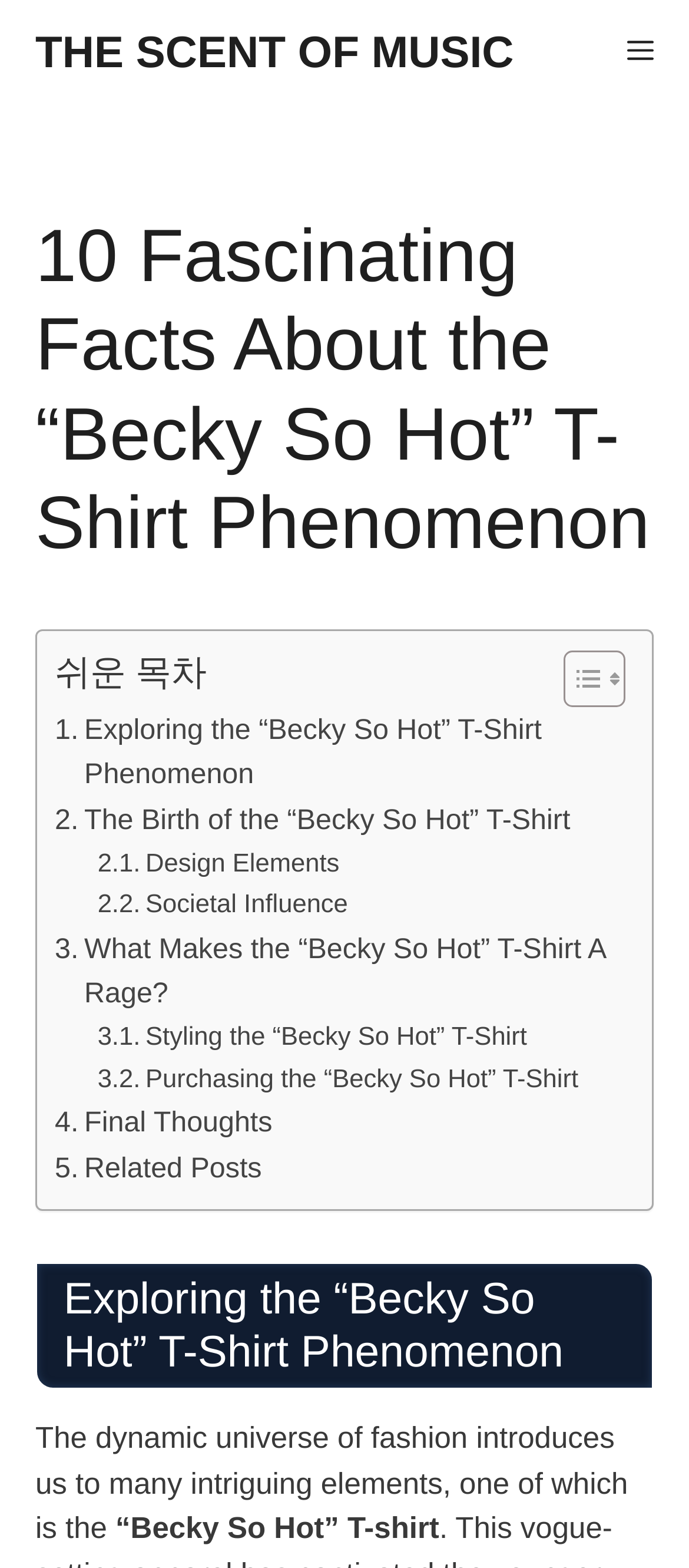Specify the bounding box coordinates of the element's area that should be clicked to execute the given instruction: "Click the menu button". The coordinates should be four float numbers between 0 and 1, i.e., [left, top, right, bottom].

[0.874, 0.0, 1.0, 0.068]